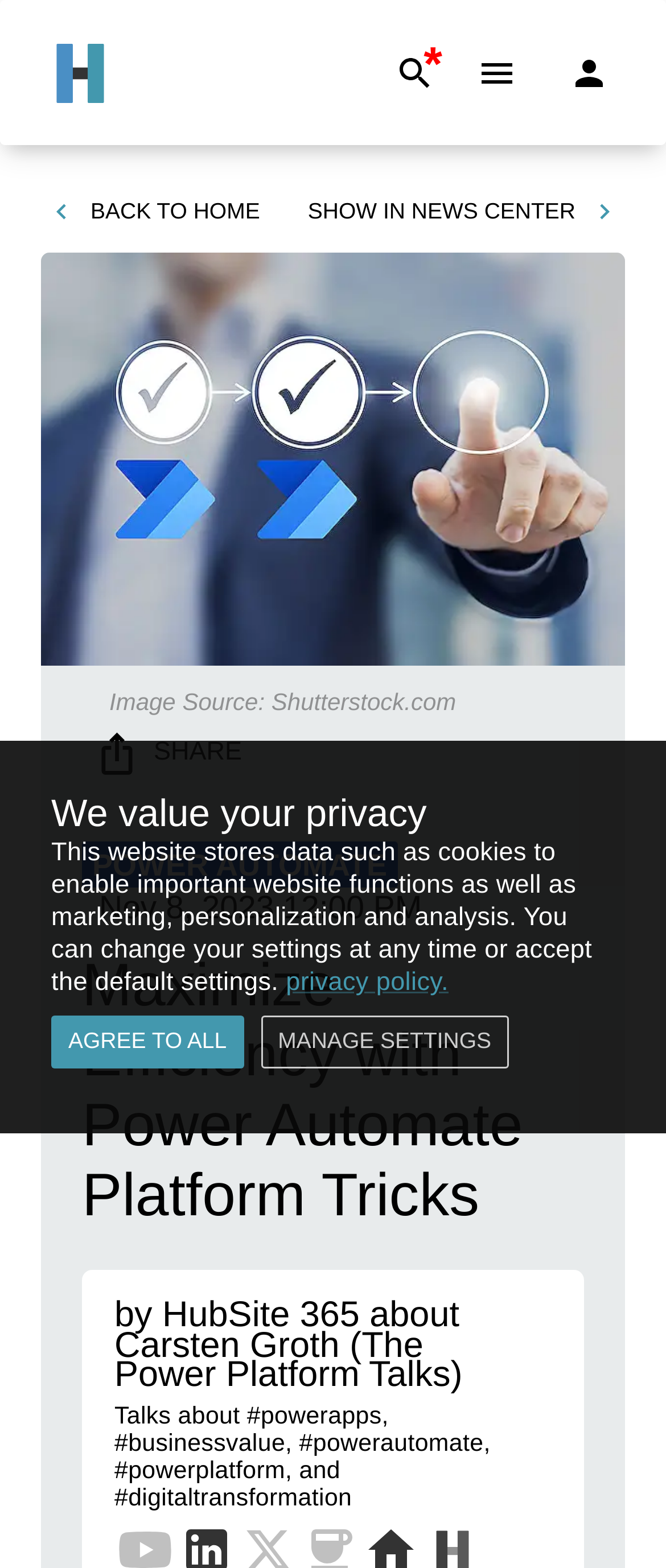Please determine the bounding box coordinates for the element that should be clicked to follow these instructions: "Access Site Map".

None